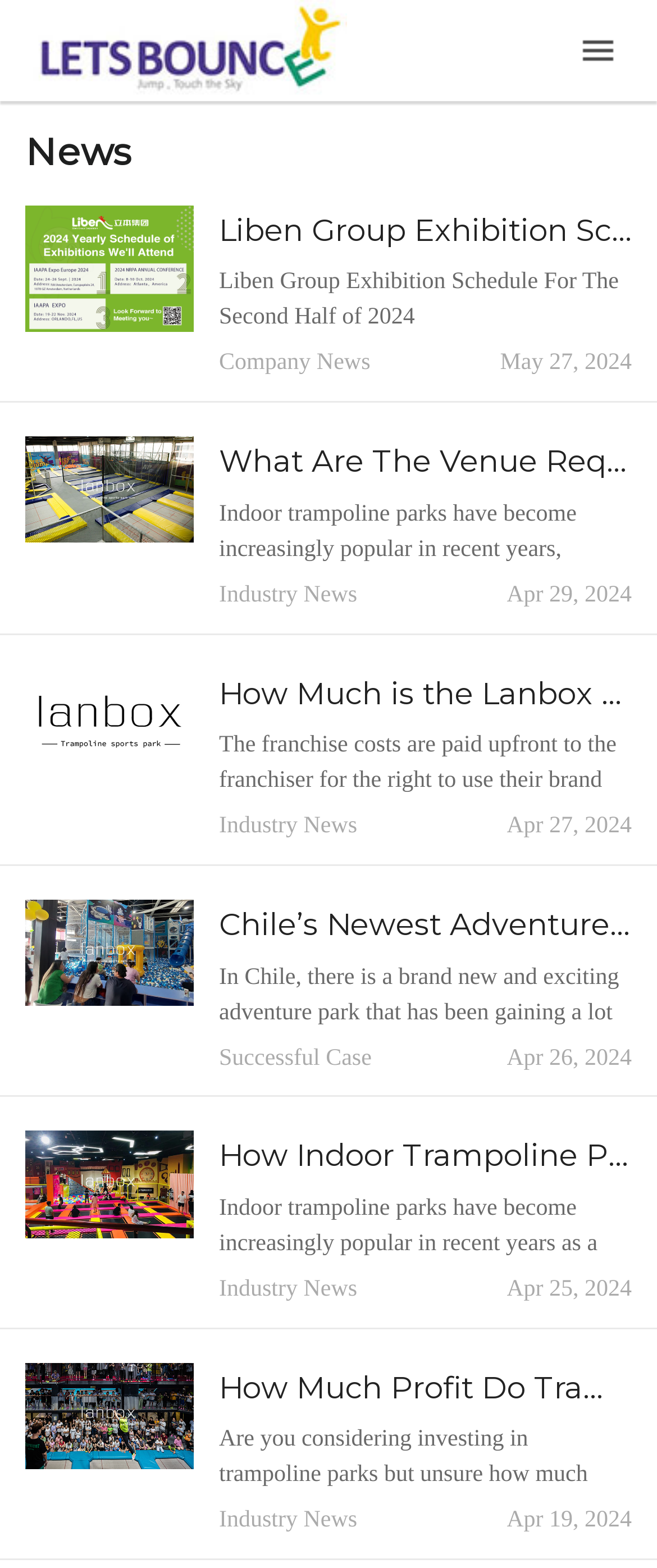Determine the bounding box of the UI component based on this description: "Company News". The bounding box coordinates should be four float values between 0 and 1, i.e., [left, top, right, bottom].

[0.333, 0.224, 0.564, 0.24]